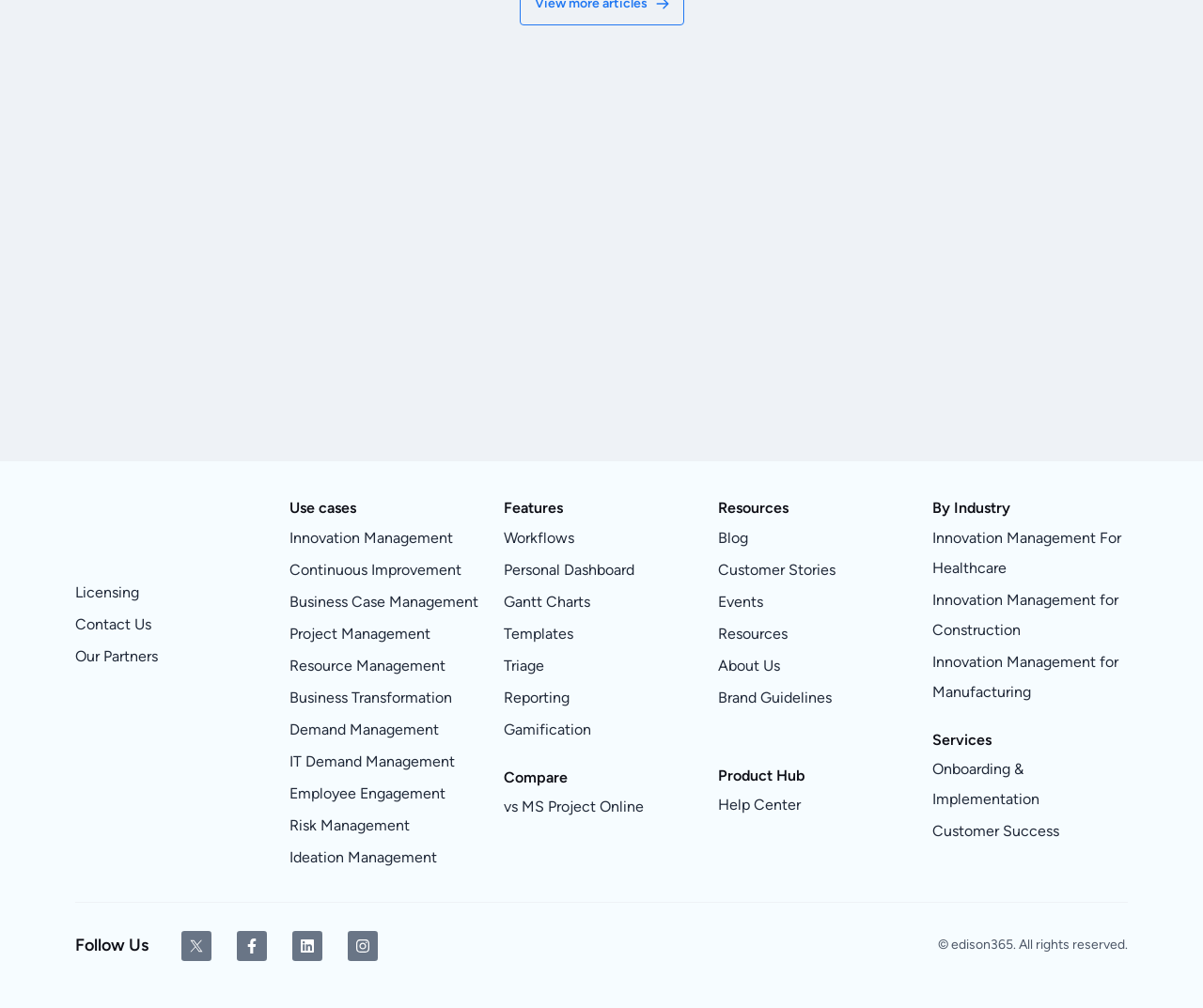Refer to the image and offer a detailed explanation in response to the question: What is the text next to the Twitter icon?

The text next to the Twitter icon is 'Follow Us', which is a heading located at the coordinates [0.062, 0.928, 0.123, 0.948].